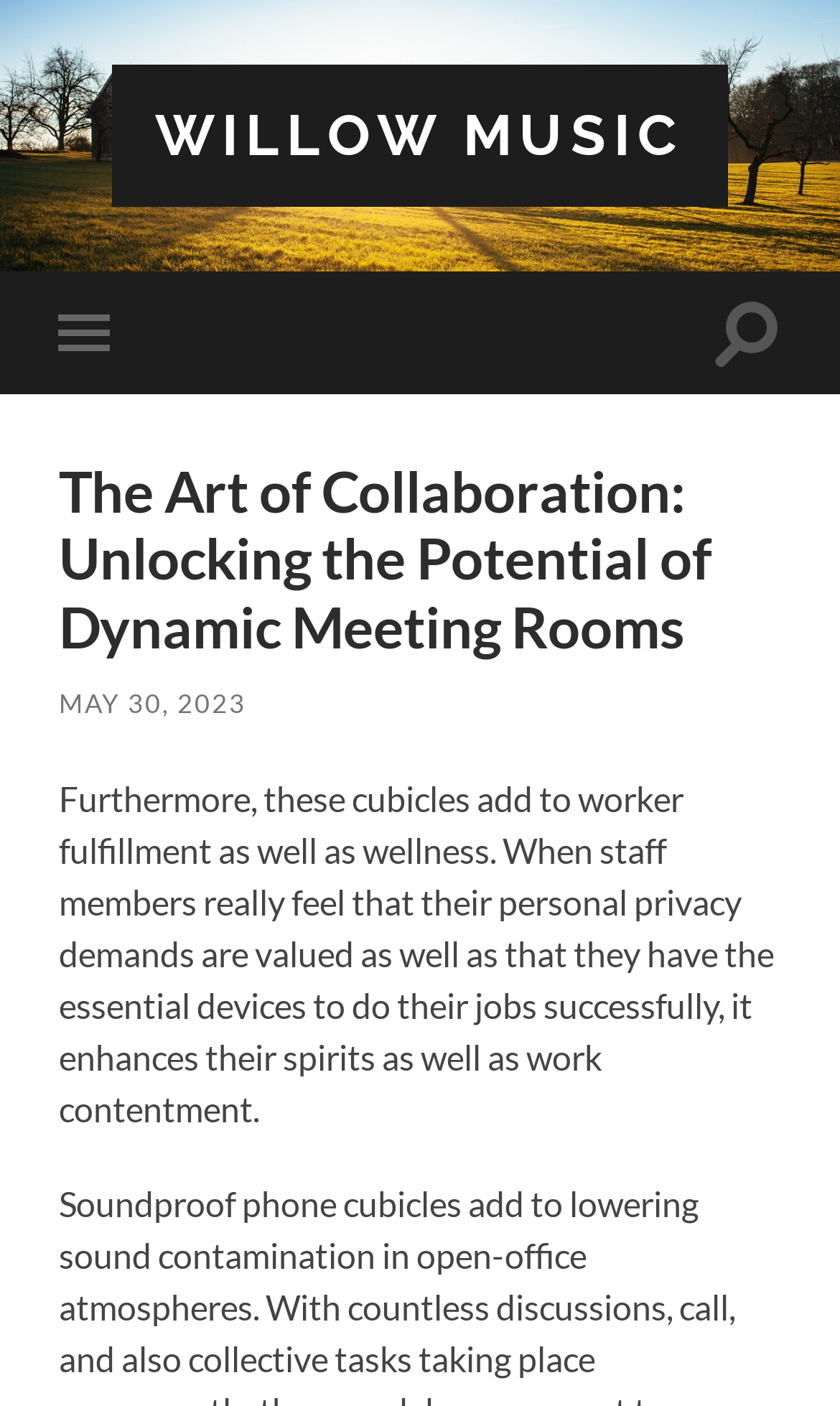For the given element description Toggle mobile menu, determine the bounding box coordinates of the UI element. The coordinates should follow the format (top-left x, top-left y, bottom-right x, bottom-right y) and be within the range of 0 to 1.

[0.07, 0.193, 0.152, 0.281]